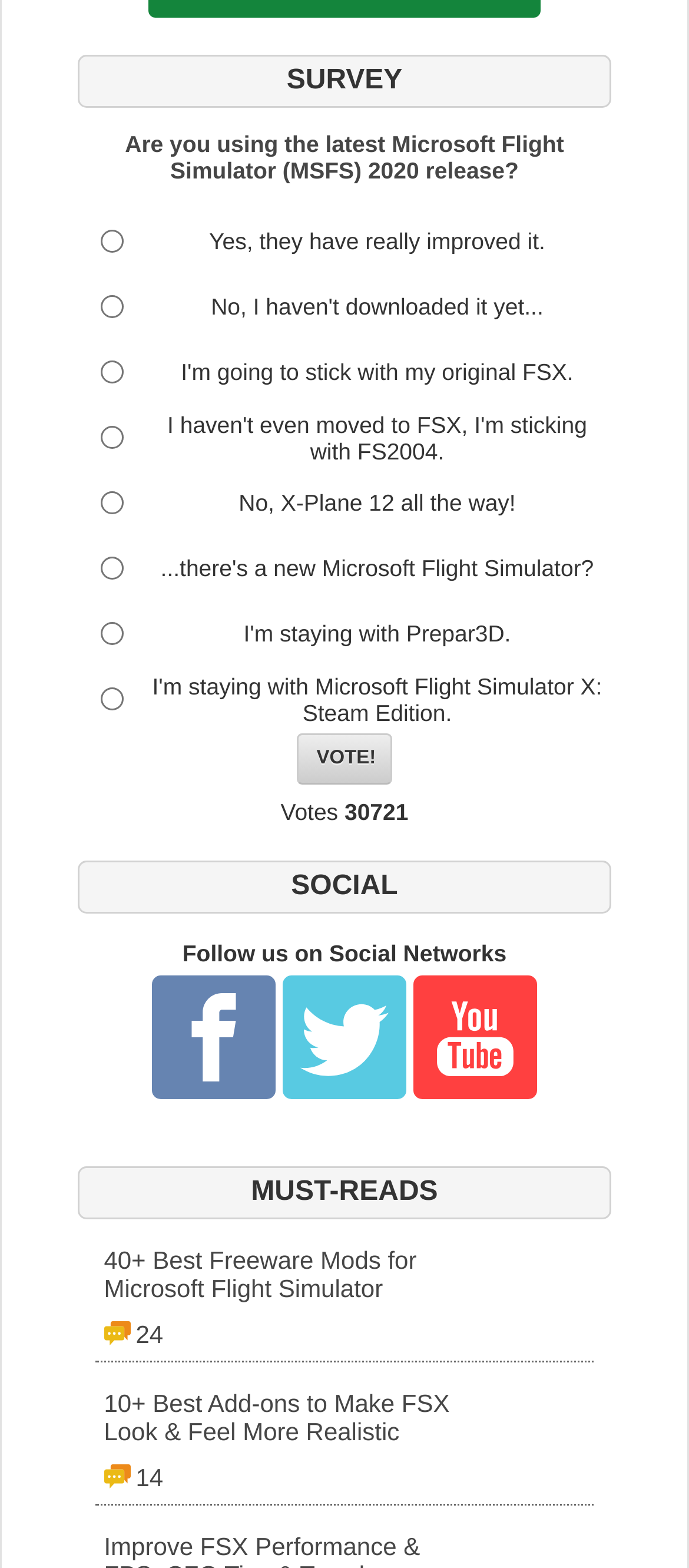Give the bounding box coordinates for the element described by: "parent_node: Votes 30721 value="Vote!"".

[0.431, 0.468, 0.569, 0.5]